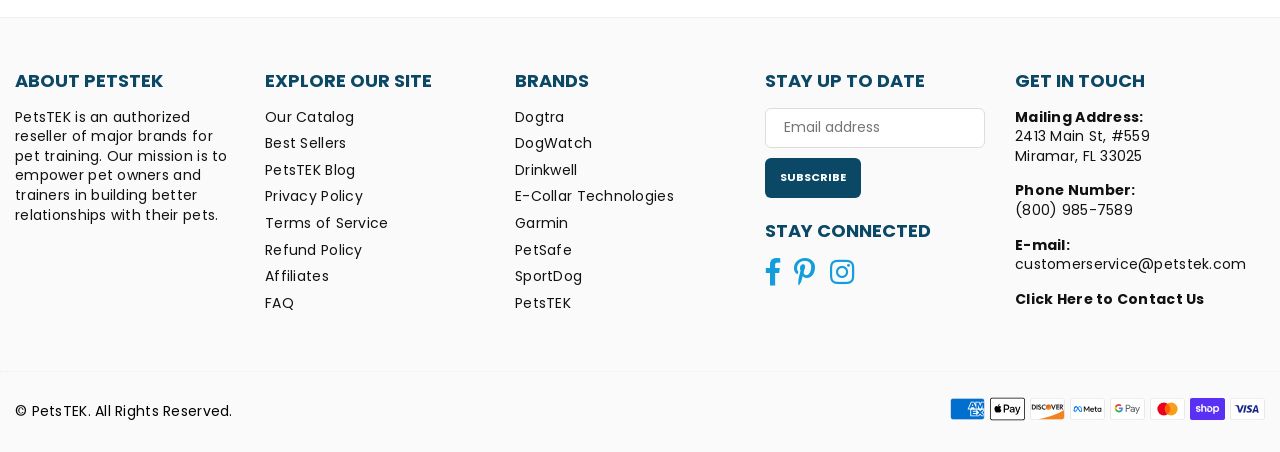Determine the bounding box coordinates of the clickable area required to perform the following instruction: "Click on 'Our Catalog'". The coordinates should be represented as four float numbers between 0 and 1: [left, top, right, bottom].

[0.207, 0.236, 0.277, 0.28]